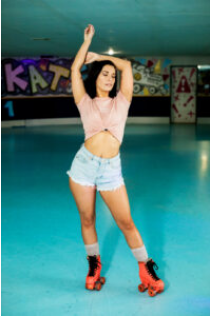What is the color of the polished floor?
Use the image to give a comprehensive and detailed response to the question.

The caption describes the backdrop of the skating rink, including the polished, teal-colored floor that reflects the light and creates a lively ambiance perfect for skating.